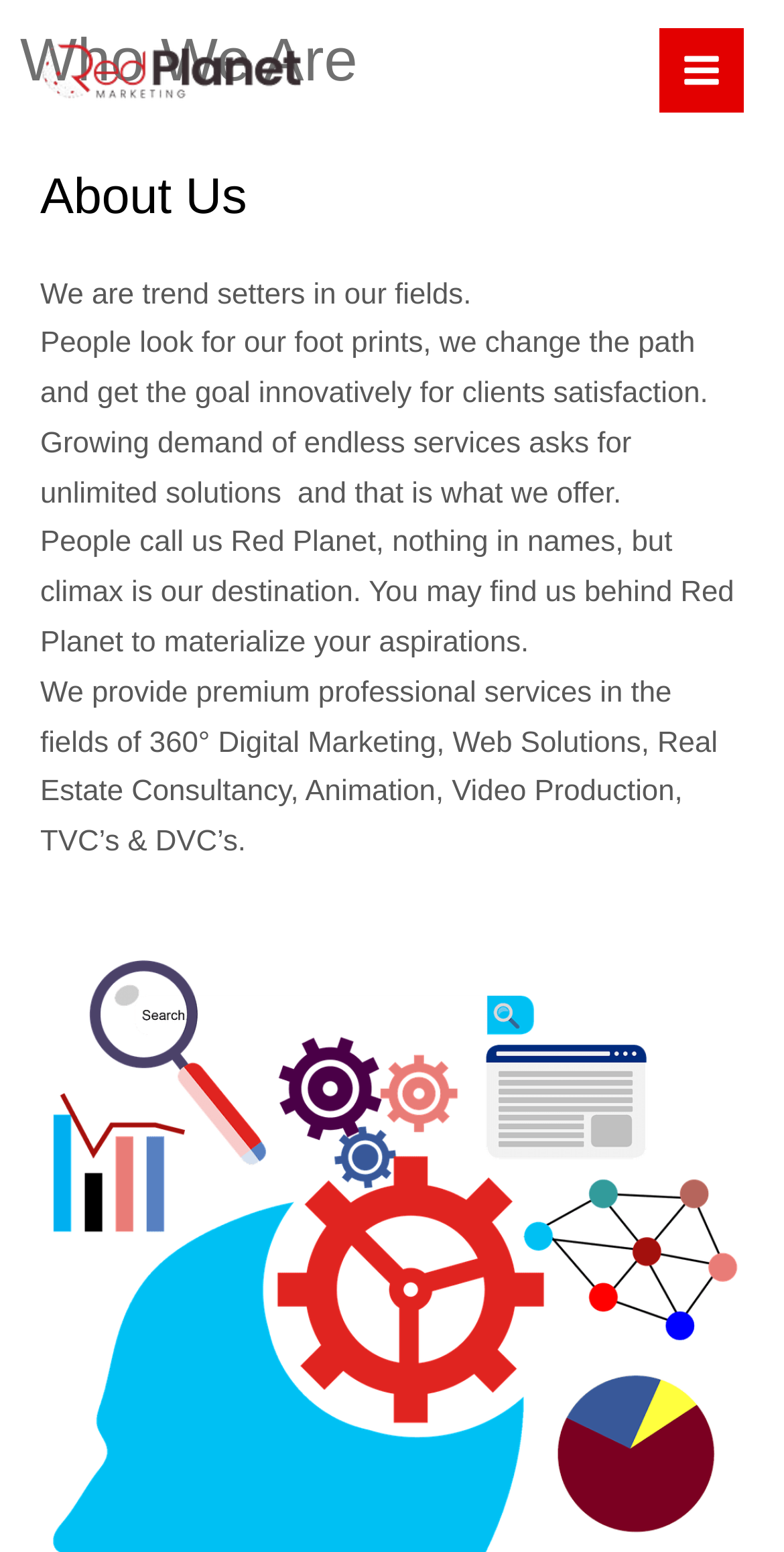Provide an in-depth caption for the webpage.

The webpage is about Red Planet, a digital marketing agency. At the top left, there is a link to "Red Planet Marketing" accompanied by an image with the same name. On the top right, there is a button labeled "Main Menu" with an icon. 

Below the top section, there is a heading "Who We Are" followed by another heading "About Us". Under these headings, there are four paragraphs of text that describe the agency's mission and services. The first paragraph states that they are trendsetters in their fields. The second paragraph explains that they innovate to achieve client satisfaction. The third paragraph mentions that they offer unlimited solutions to meet the growing demand for services. The fourth paragraph introduces the agency as Red Planet, emphasizing their commitment to materializing clients' aspirations. 

Finally, the last paragraph lists the premium professional services offered by the agency, including 360° Digital Marketing, Web Solutions, Real Estate Consultancy, Animation, Video Production, TVC’s, and DVC’s.